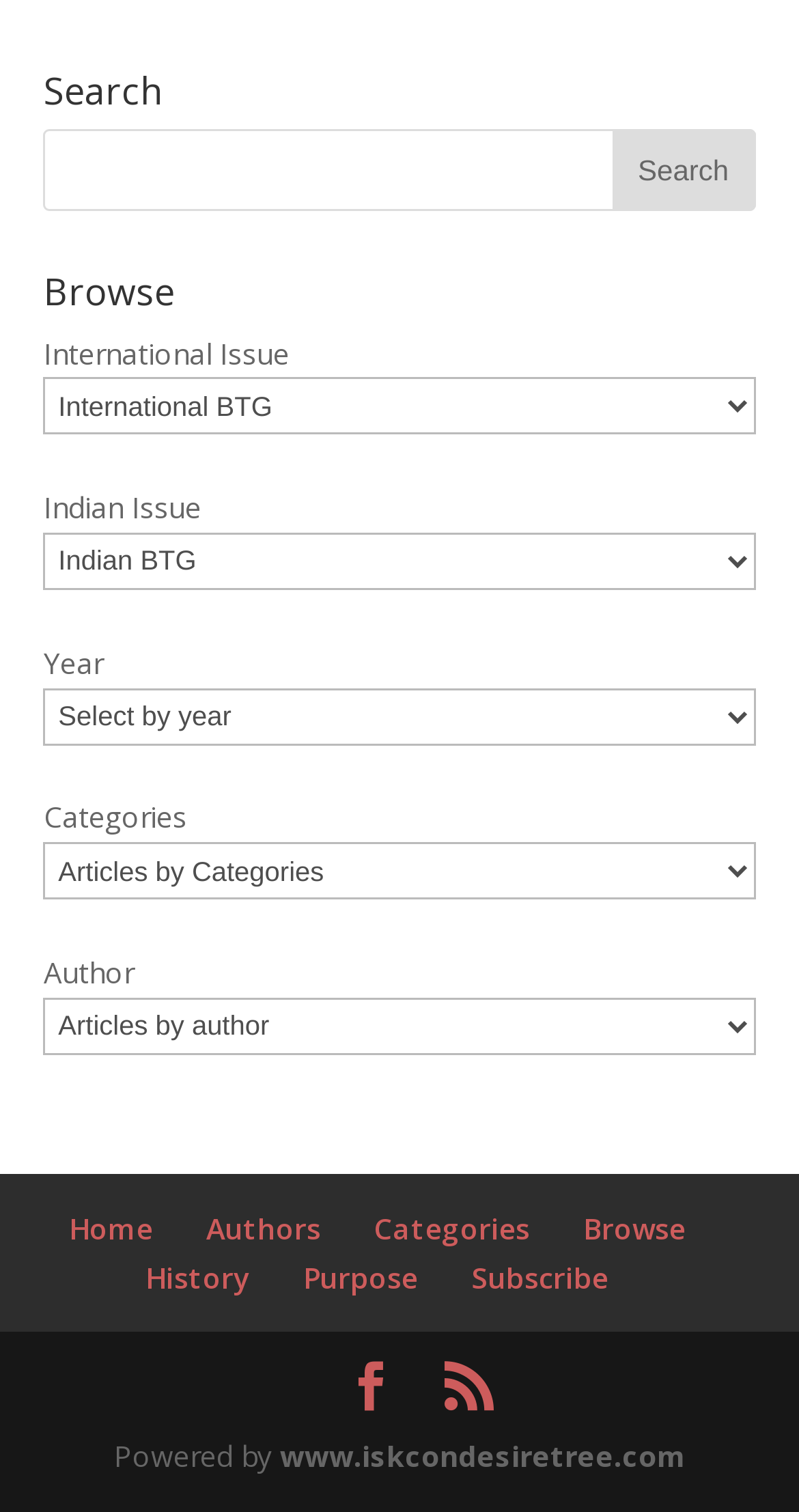How many search fields are there on the webpage?
Refer to the image and provide a one-word or short phrase answer.

1